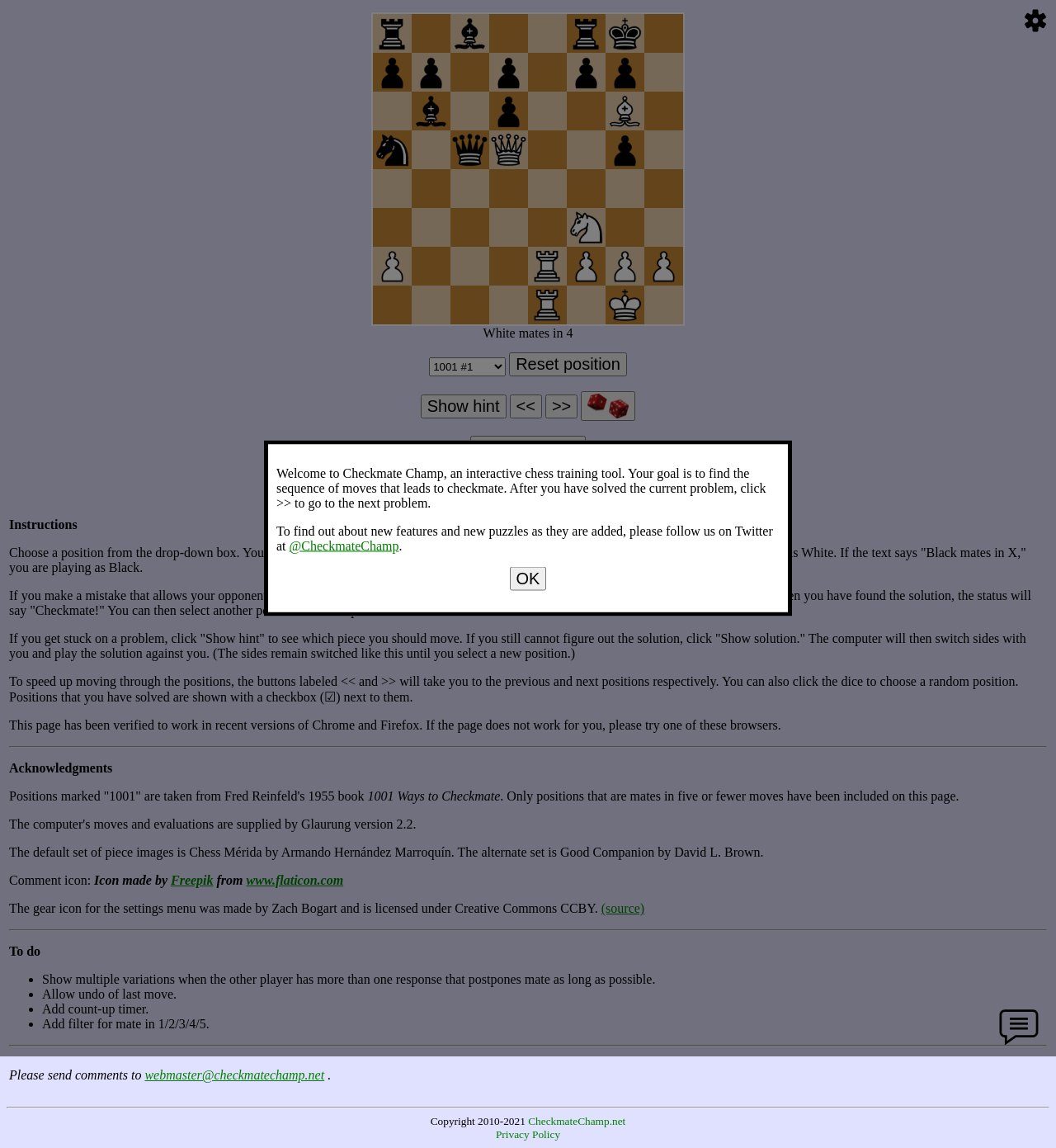Refer to the image and provide a thorough answer to this question:
What is the function of the 'OK' button?

The 'OK' button is located next to the 'Settings' image, which suggests that it is used to close the settings panel after it is opened.